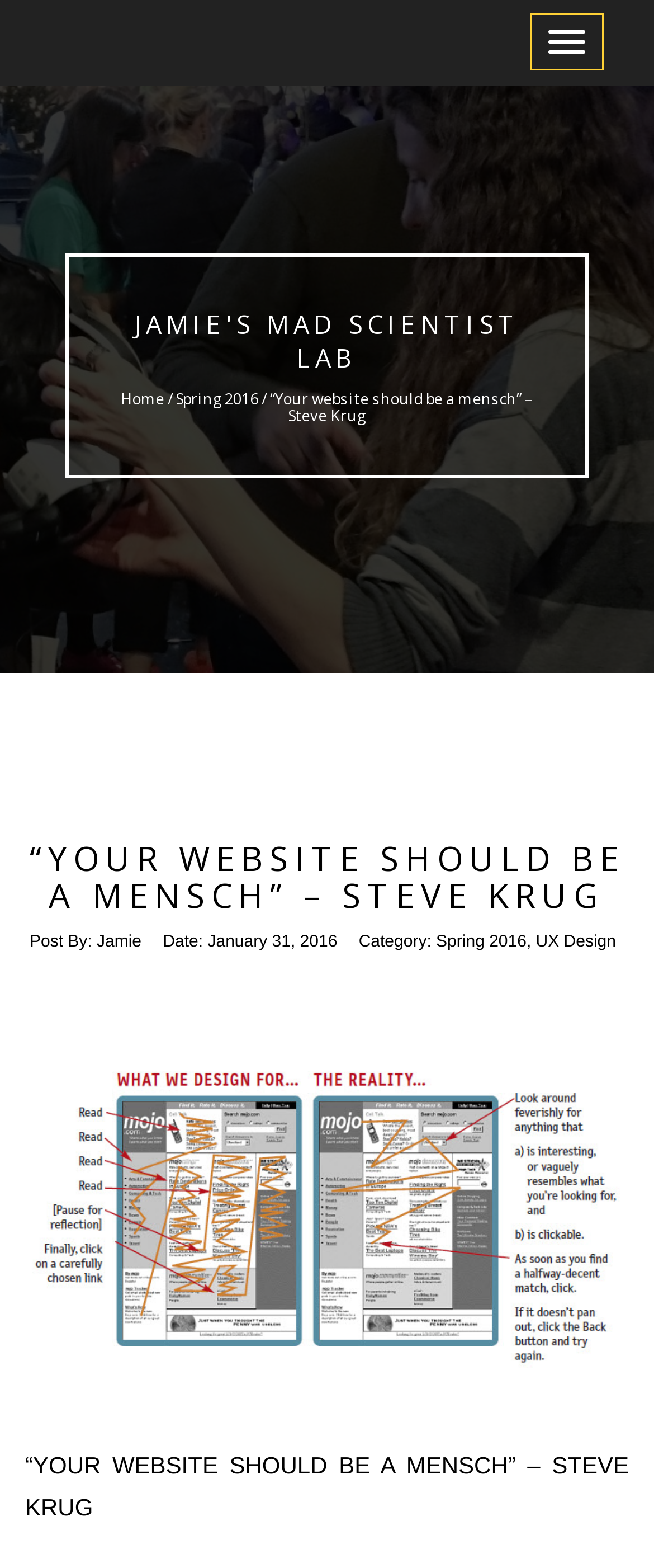Provide a short, one-word or phrase answer to the question below:
What is the date of the post?

January 31, 2016